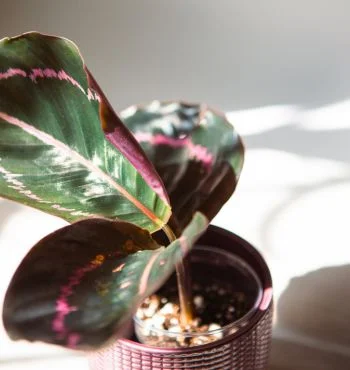Why is proper humidity management crucial for the plant?
Based on the screenshot, provide a one-word or short-phrase response.

To keep it healthy and radiant